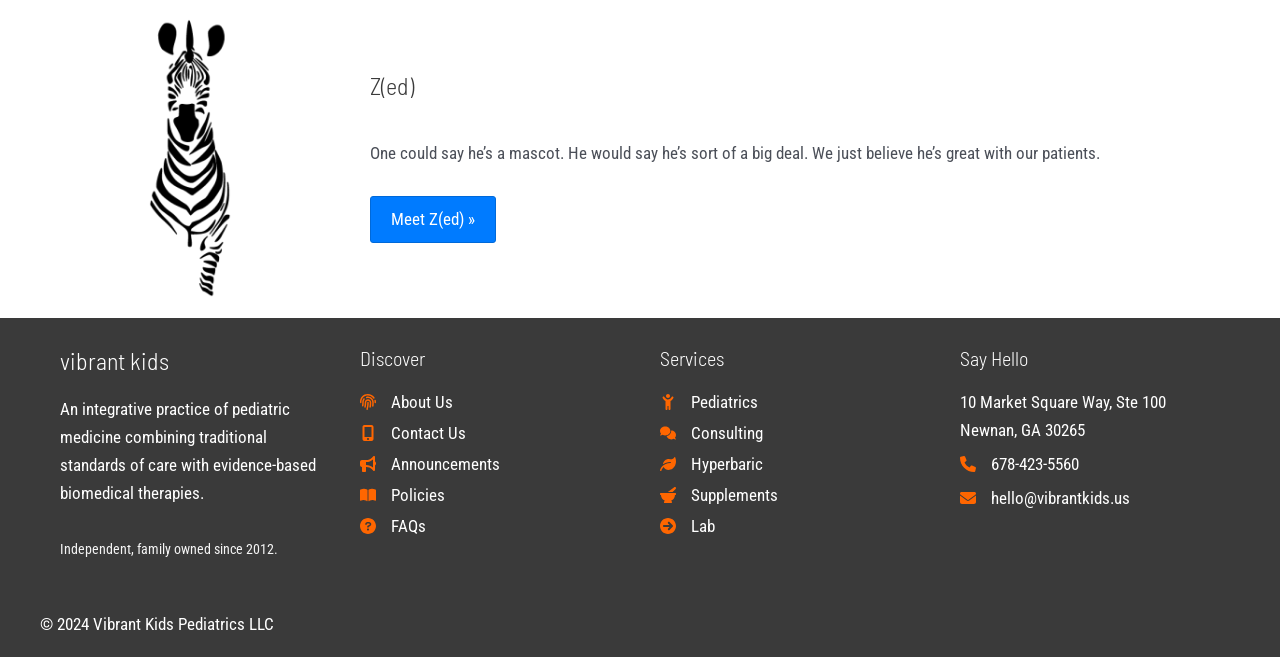Indicate the bounding box coordinates of the clickable region to achieve the following instruction: "Contact the clinic."

[0.281, 0.638, 0.364, 0.681]